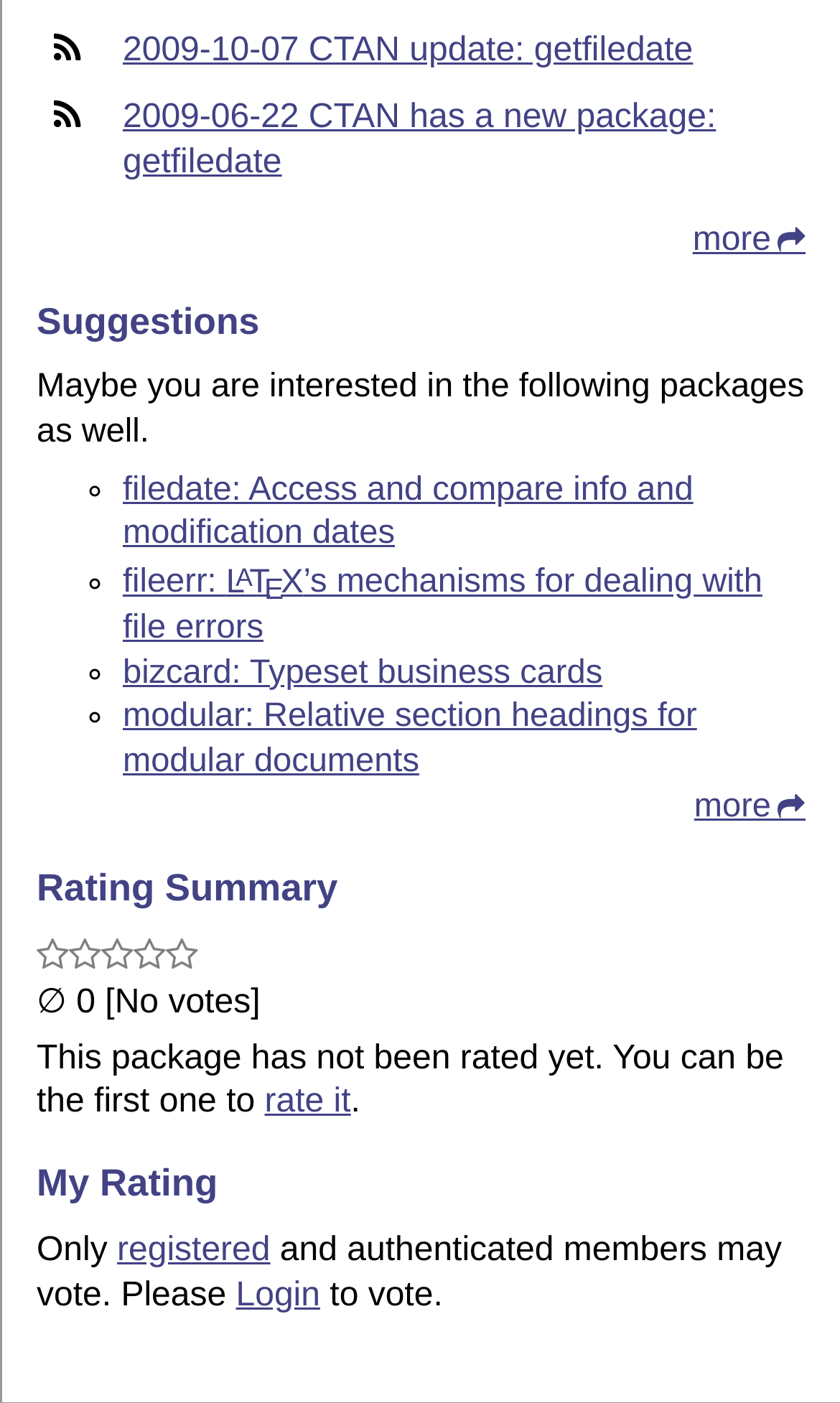Please give a succinct answer to the question in one word or phrase:
What is required to vote for this package?

Login